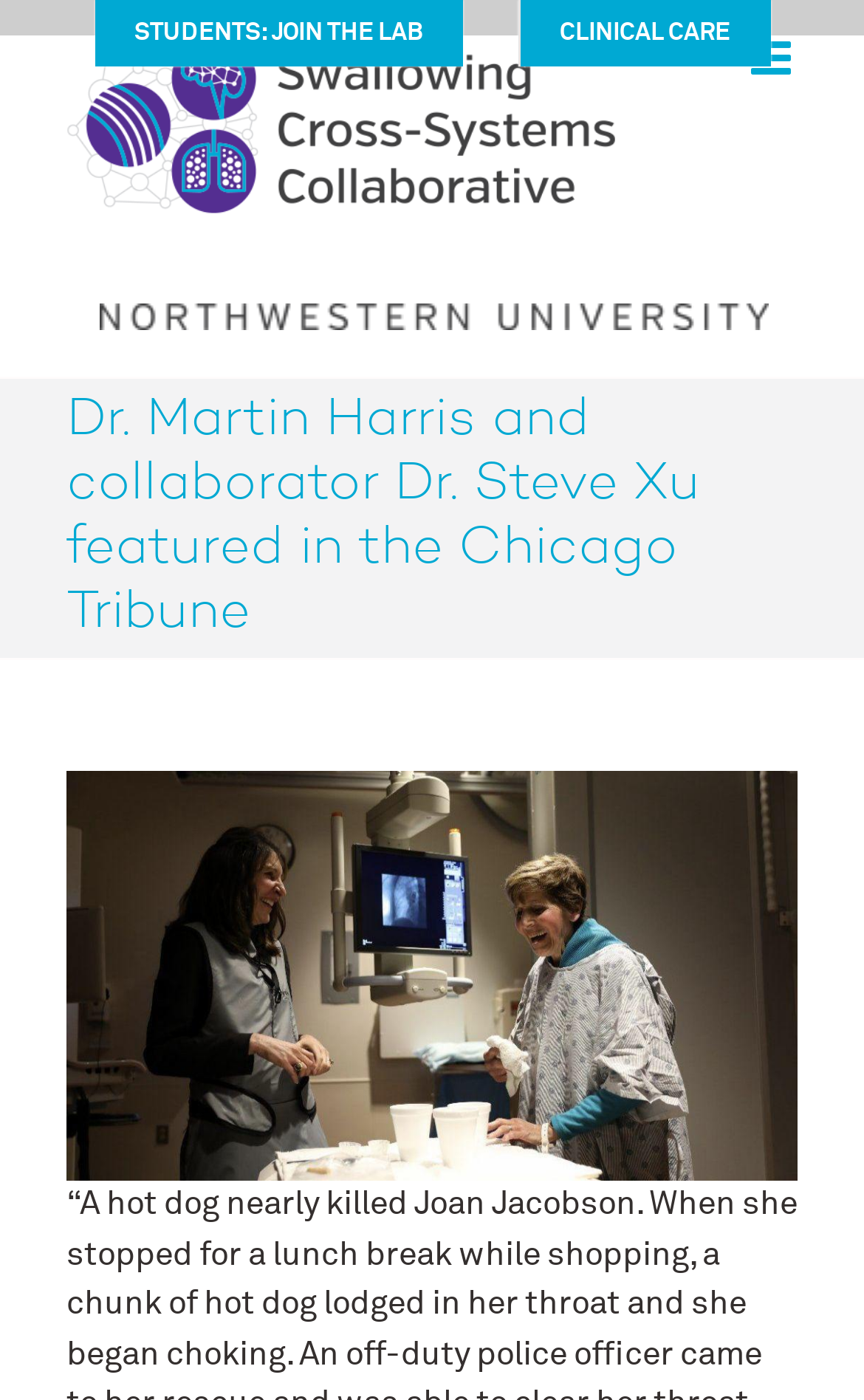What is the purpose of the 'Toggle mobile menu' link?
Answer the question with as much detail as you can, using the image as a reference.

I inferred the purpose of the link by its text content 'Toggle mobile menu' which is located at [0.869, 0.025, 0.923, 0.059]. This link is likely used to toggle the mobile menu on and off.